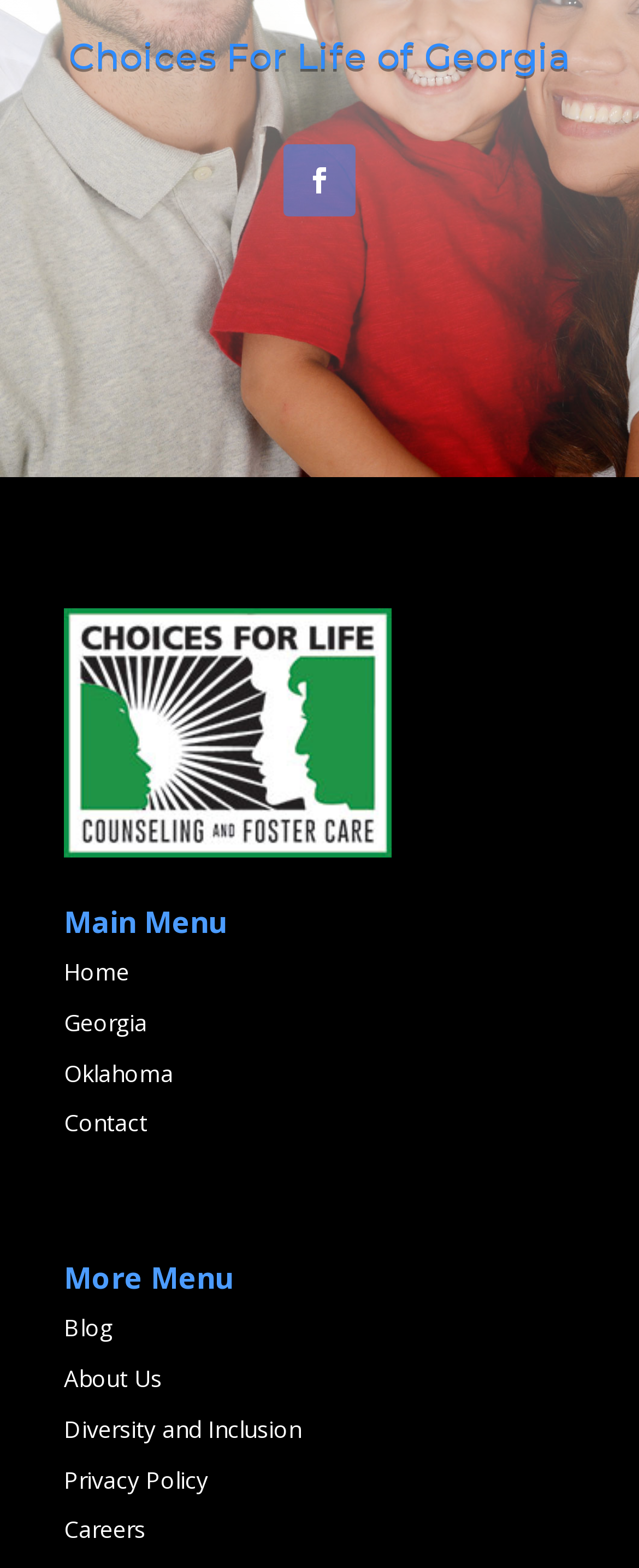Is there an image on the webpage?
From the screenshot, supply a one-word or short-phrase answer.

Yes